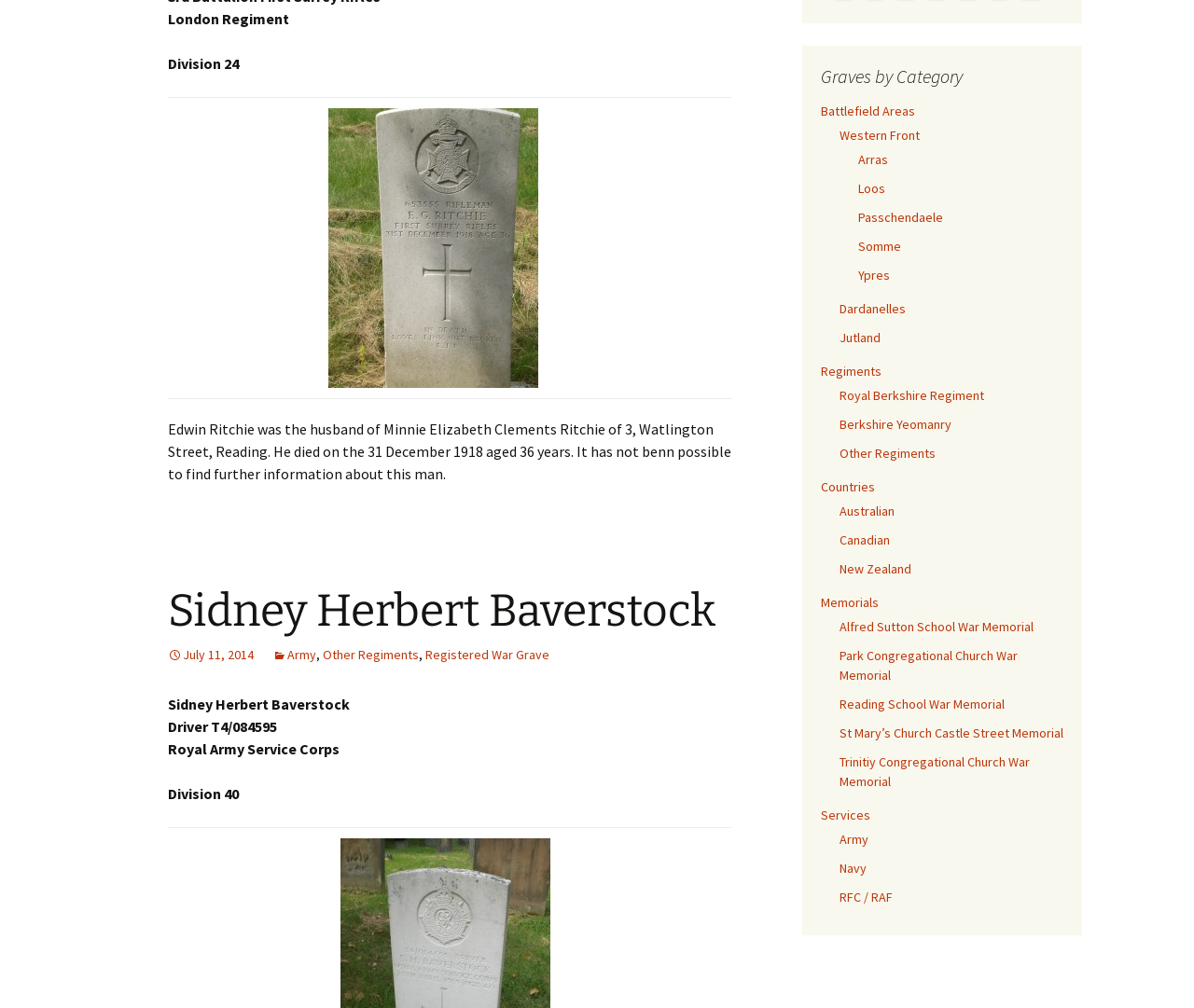Given the element description "Ypres", identify the bounding box of the corresponding UI element.

[0.719, 0.265, 0.745, 0.281]